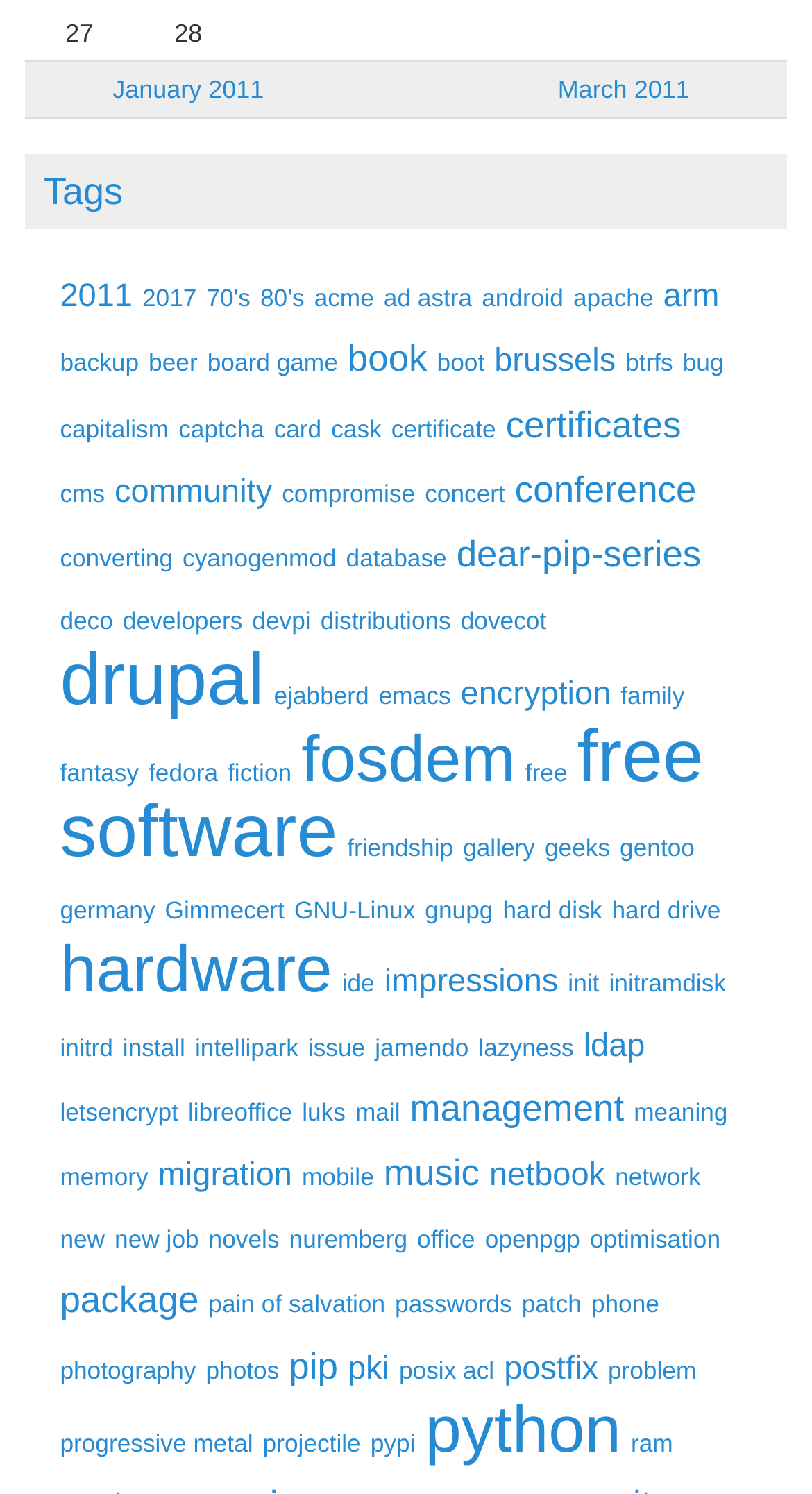Find the bounding box coordinates of the clickable area required to complete the following action: "Click on the 'January 2011' link".

[0.139, 0.051, 0.325, 0.07]